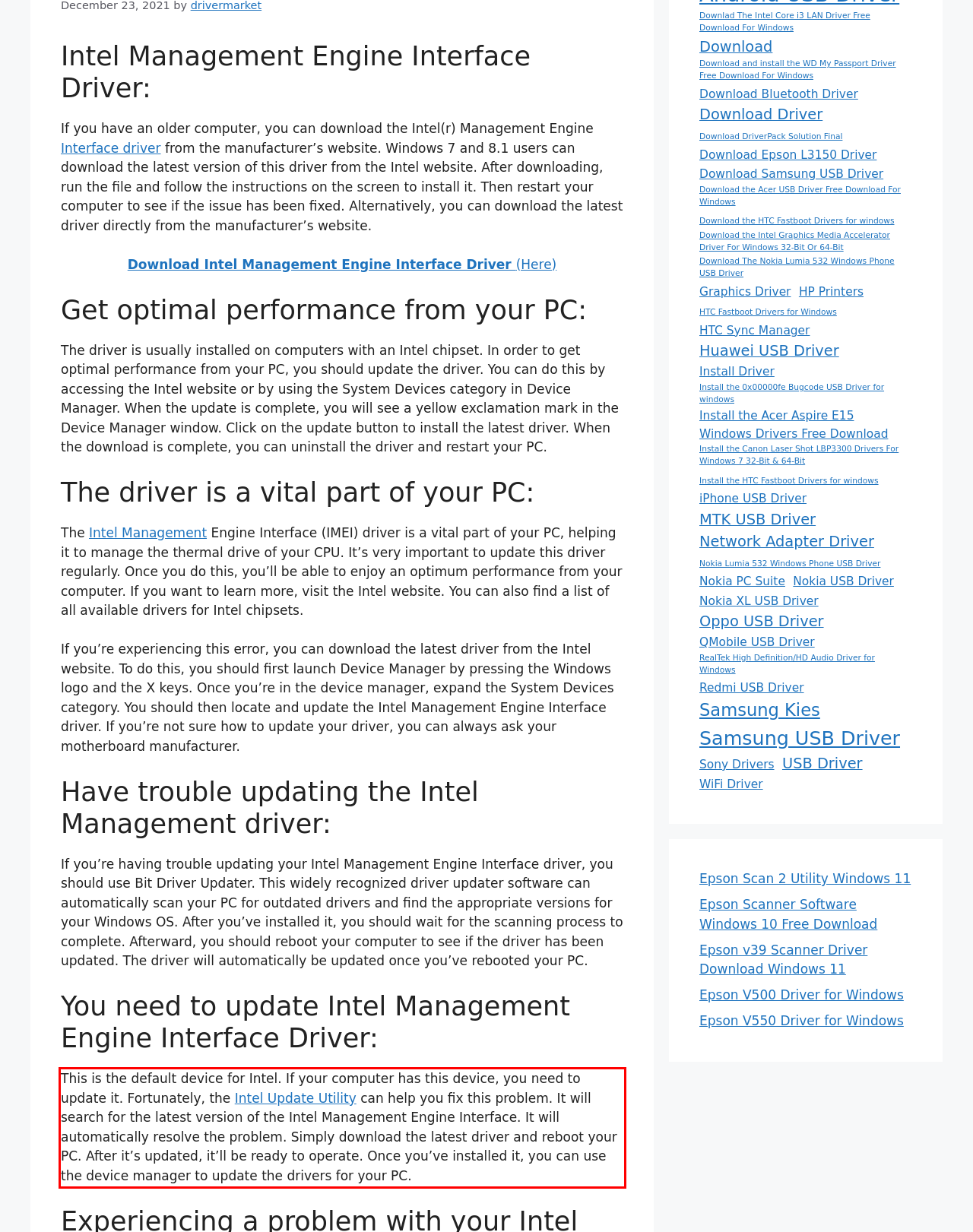Given a screenshot of a webpage with a red bounding box, please identify and retrieve the text inside the red rectangle.

This is the default device for Intel. If your computer has this device, you need to update it. Fortunately, the Intel Update Utility can help you fix this problem. It will search for the latest version of the Intel Management Engine Interface. It will automatically resolve the problem. Simply download the latest driver and reboot your PC. After it’s updated, it’ll be ready to operate. Once you’ve installed it, you can use the device manager to update the drivers for your PC.